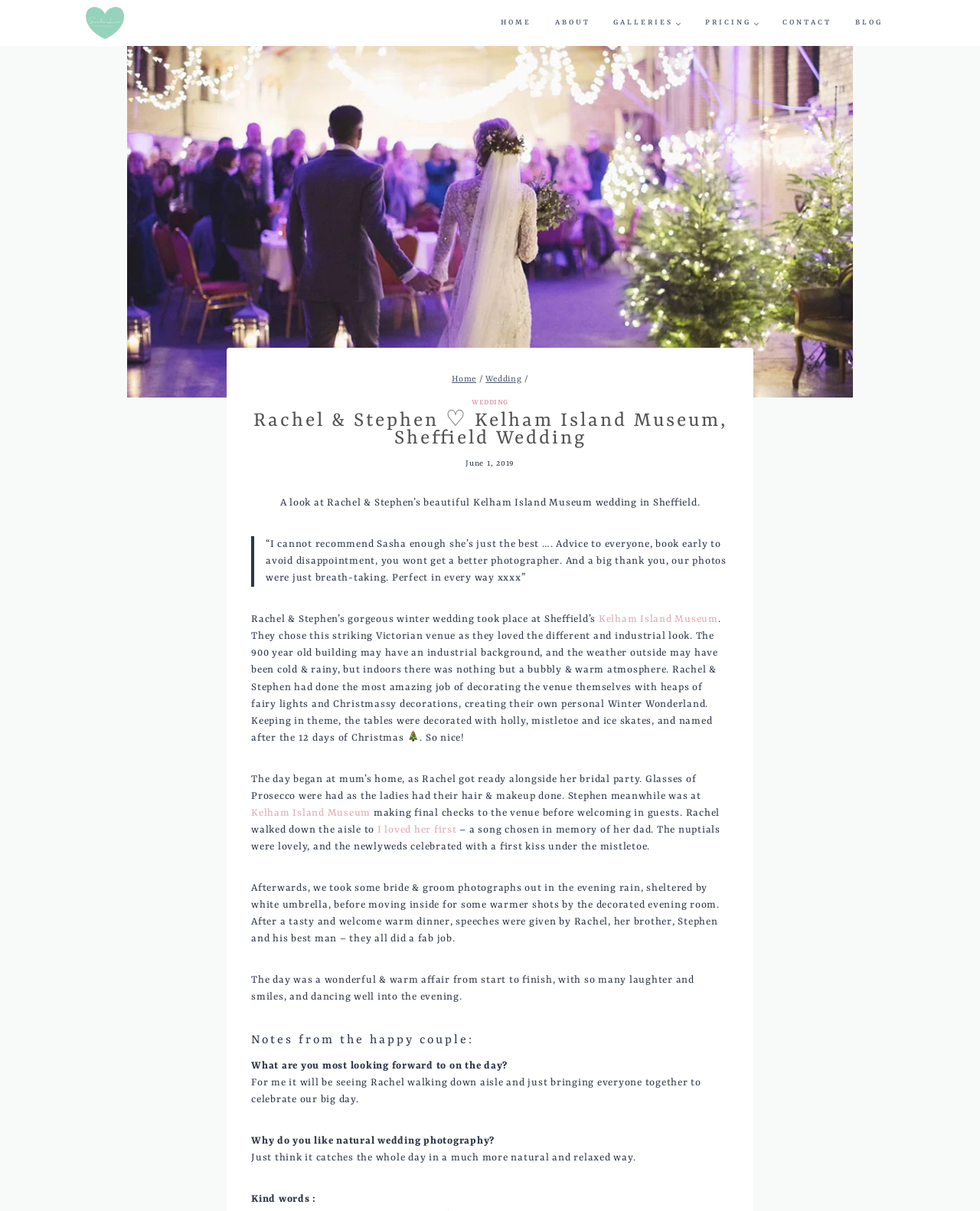Find the bounding box coordinates of the clickable element required to execute the following instruction: "click on HOME". Provide the coordinates as four float numbers between 0 and 1, i.e., [left, top, right, bottom].

None